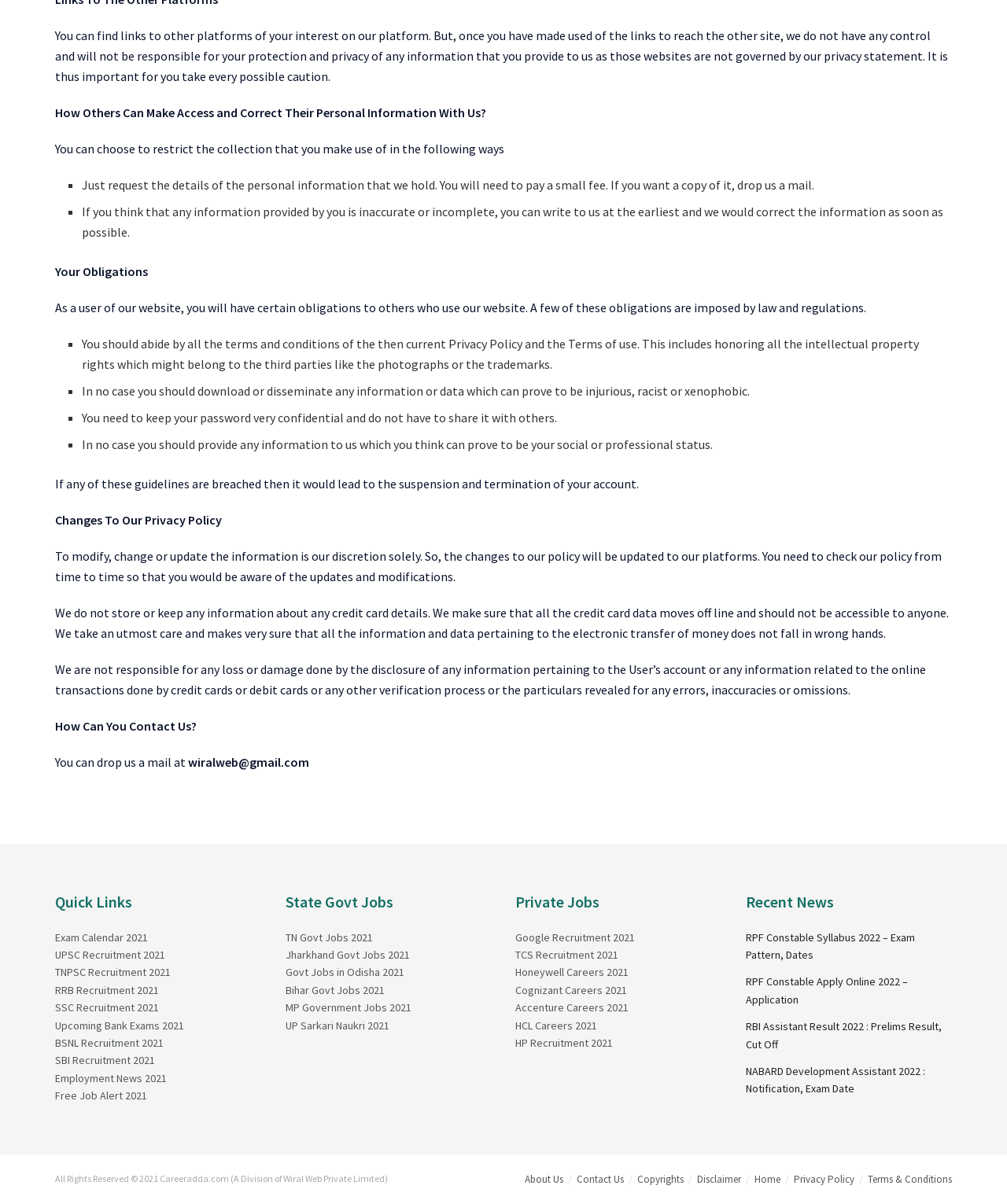Identify the bounding box coordinates of the part that should be clicked to carry out this instruction: "Check About Us".

[0.521, 0.974, 0.559, 0.985]